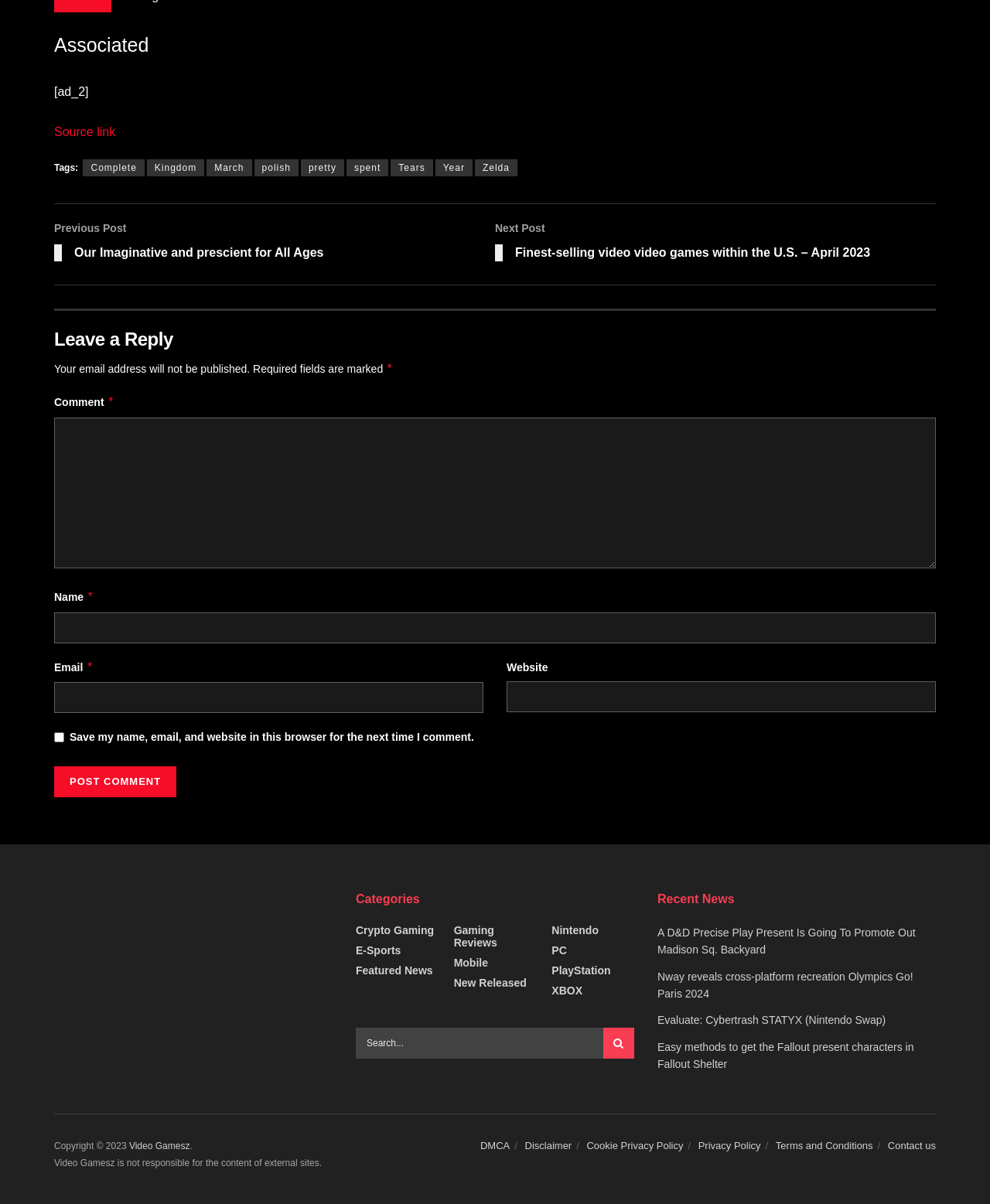Determine the bounding box for the UI element described here: "parent_node: Name * name="author"".

[0.055, 0.506, 0.945, 0.532]